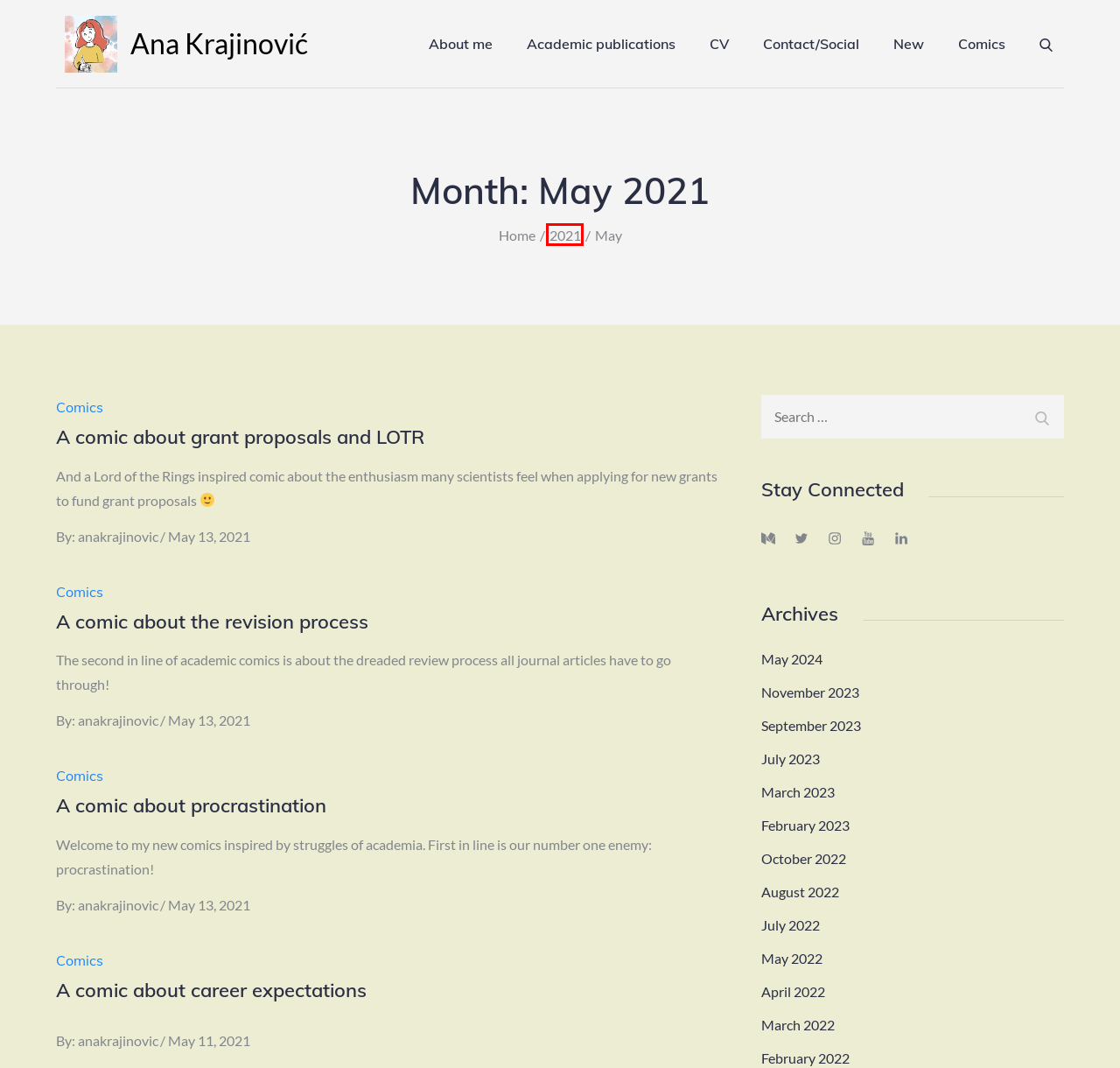Provided is a screenshot of a webpage with a red bounding box around an element. Select the most accurate webpage description for the page that appears after clicking the highlighted element. Here are the candidates:
A. 2021 – Ana Krajinović
B. February 2023 – Ana Krajinović
C. May 2024 – Ana Krajinović
D. September 2023 – Ana Krajinović
E. A comic about procrastination – Ana Krajinović
F. May 2022 – Ana Krajinović
G. New – Ana Krajinović
H. August 2022 – Ana Krajinović

A